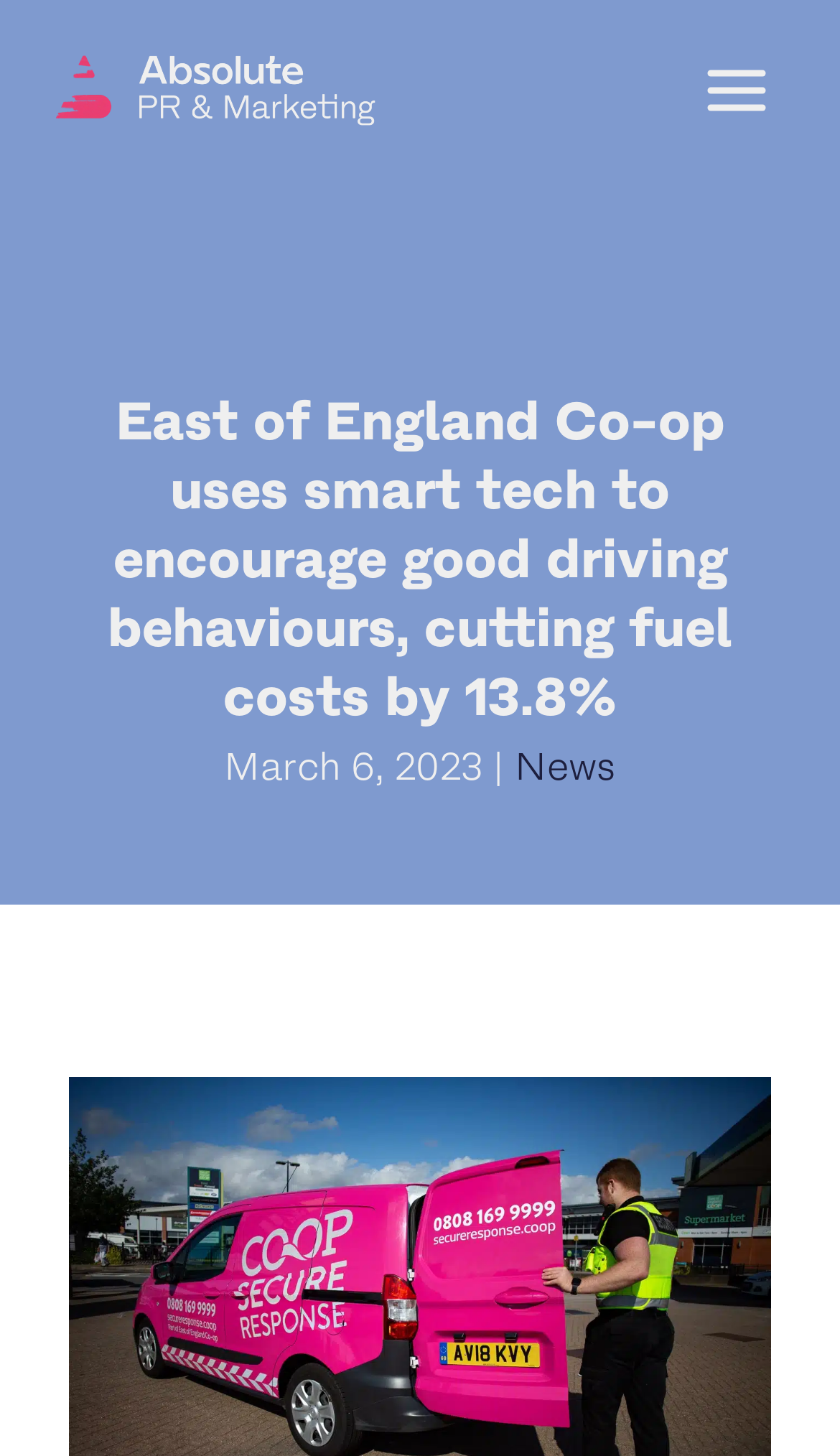Can you find and generate the webpage's heading?

East of England Co-op uses smart tech to encourage good driving behaviours, cutting fuel costs by 13.8%